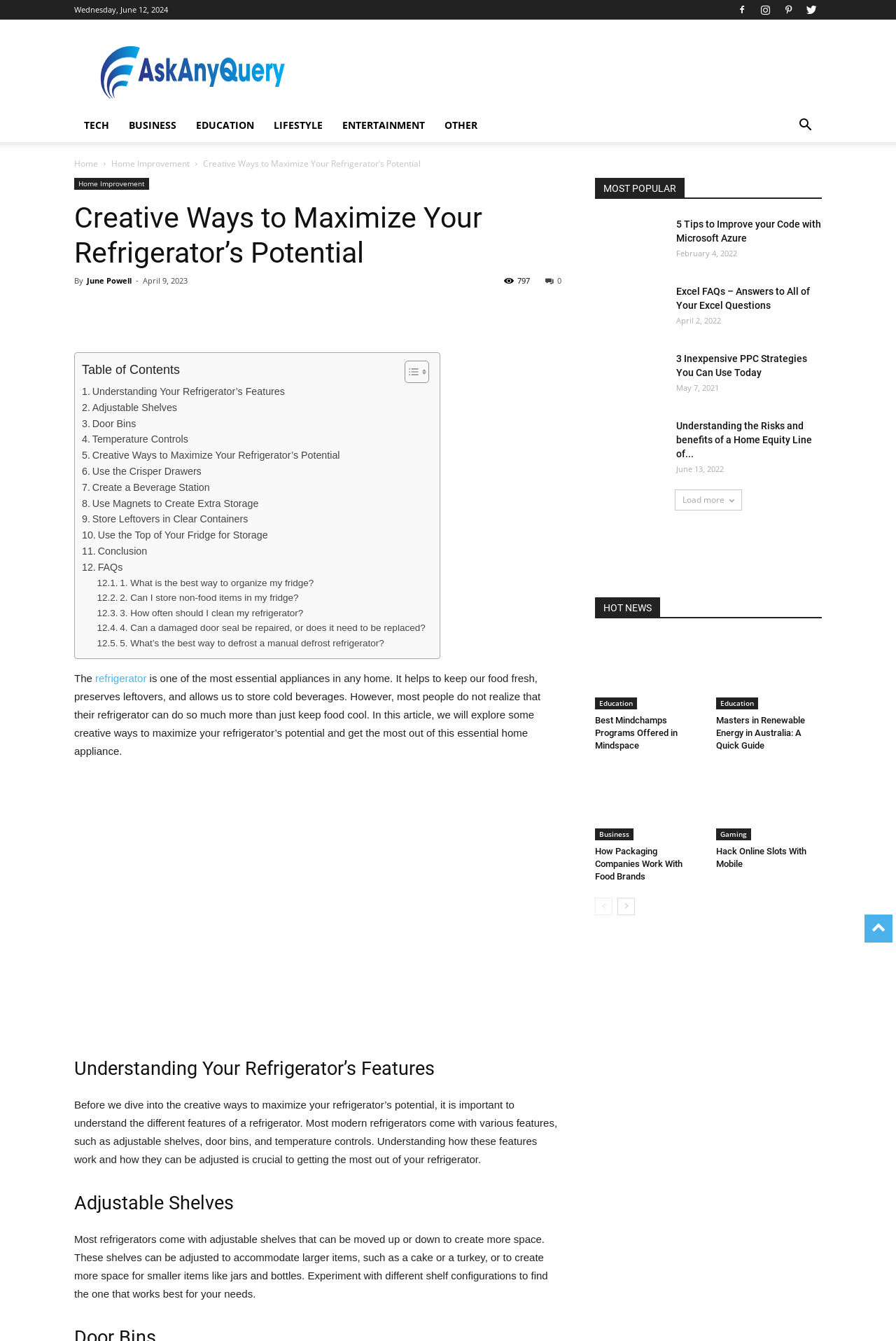What is the purpose of the refrigerator?
From the image, provide a succinct answer in one word or a short phrase.

Keep food fresh, preserve leftovers, and store cold beverages